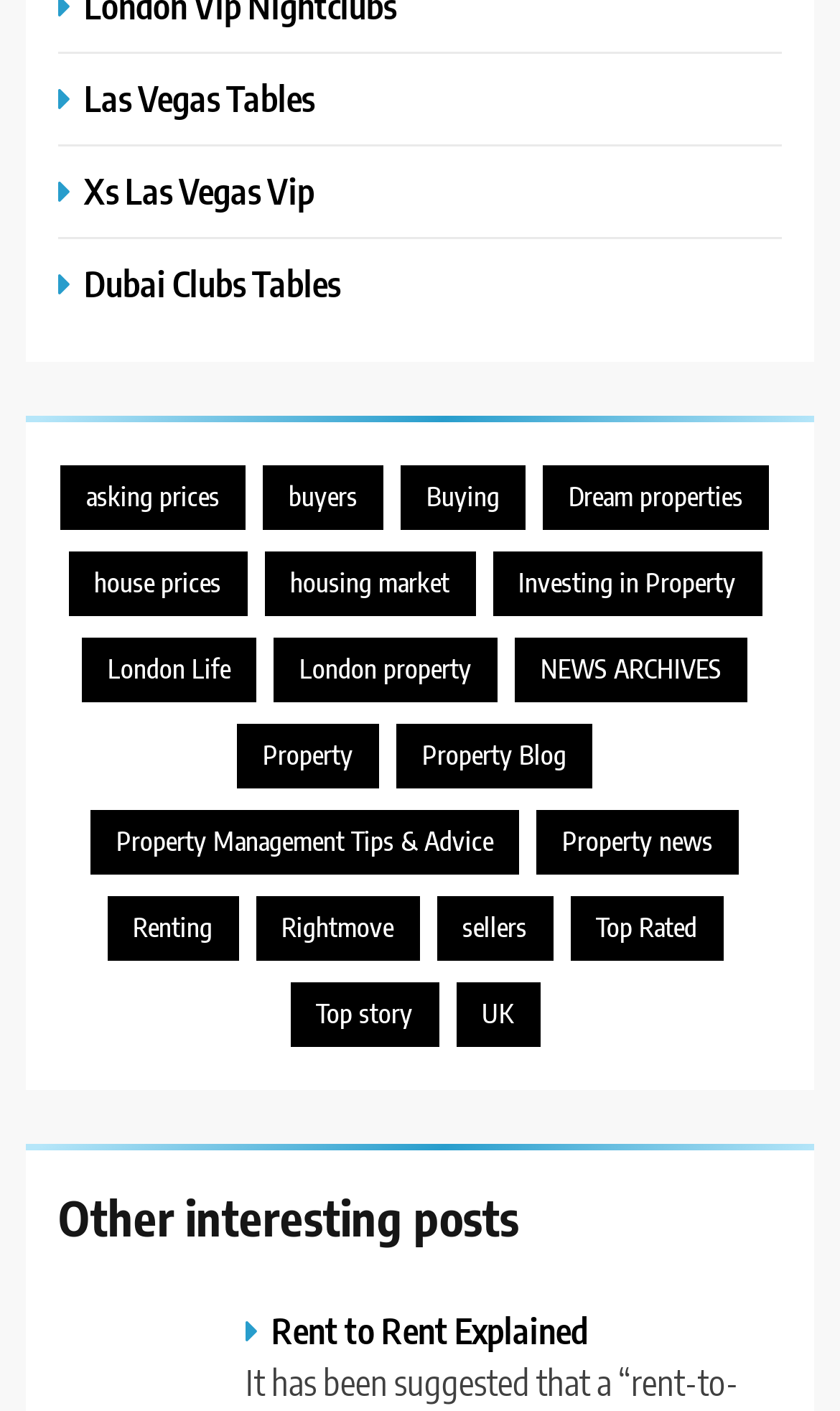Please determine the bounding box coordinates of the section I need to click to accomplish this instruction: "Check out Property news".

[0.638, 0.574, 0.879, 0.62]